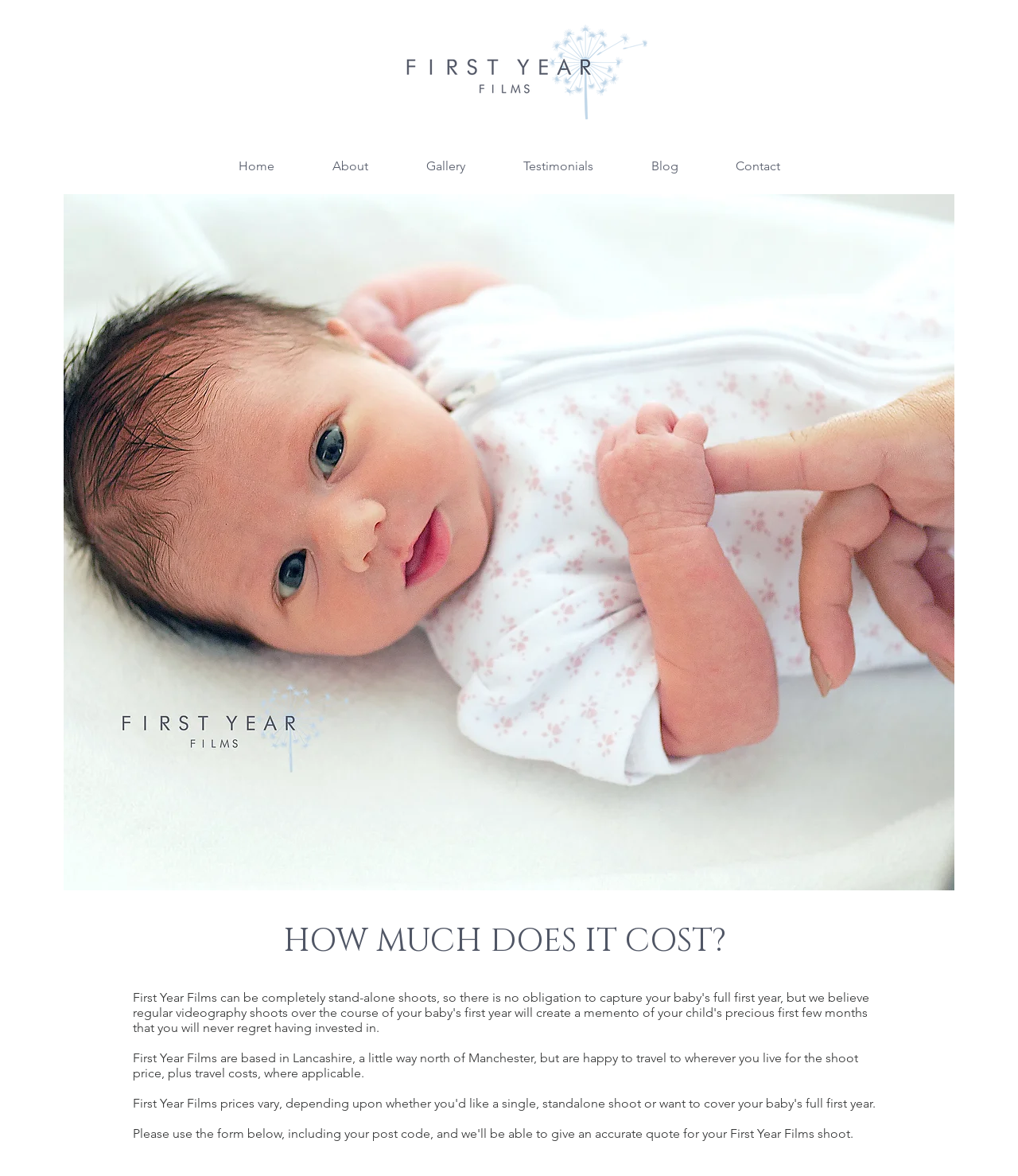Please extract the primary headline from the webpage.

FIRST YEAR FILMS